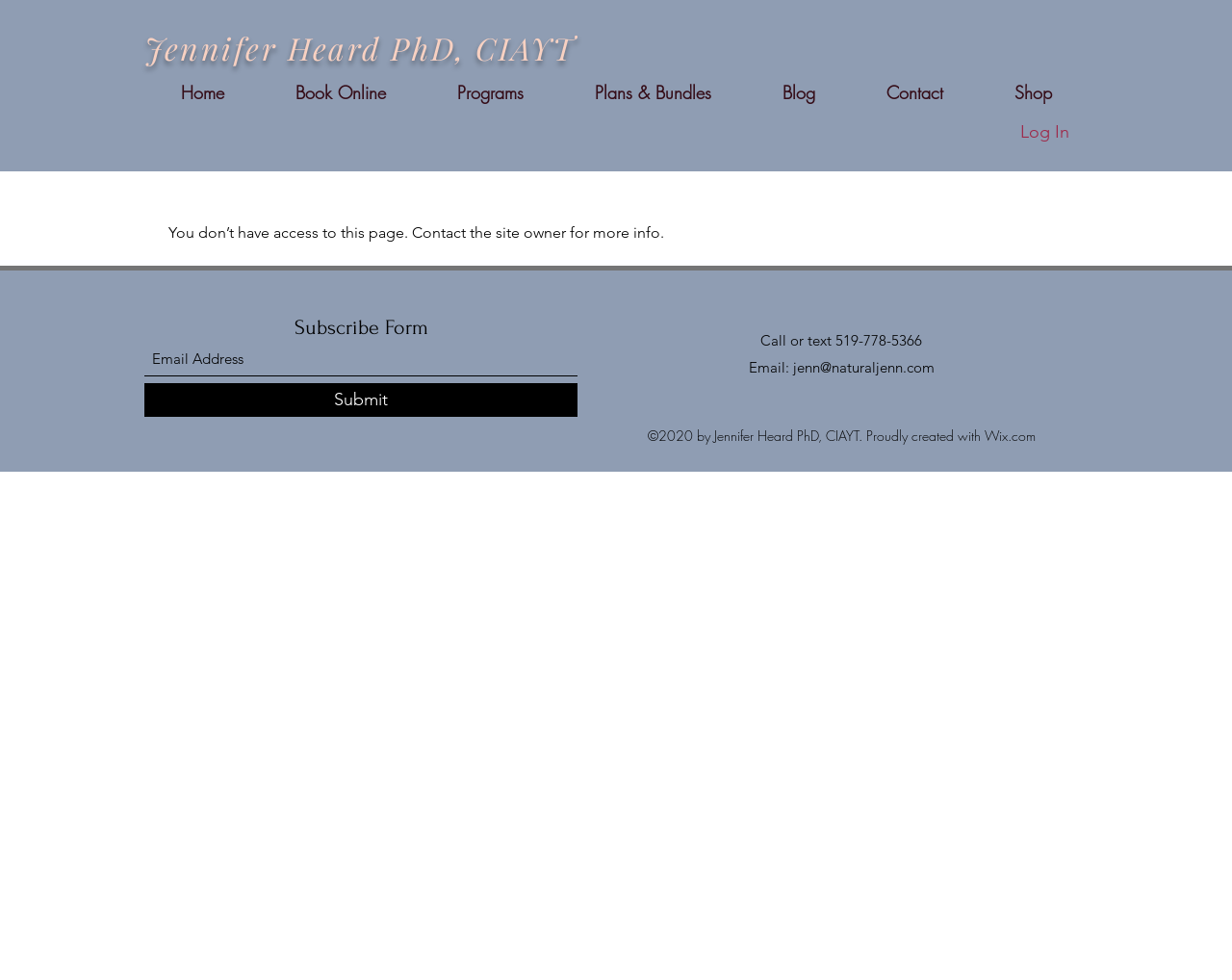What is the website built with?
Examine the image closely and answer the question with as much detail as possible.

The website's footer contains the text 'Proudly created with Wix.com', which suggests that the website was built using the Wix.com platform.